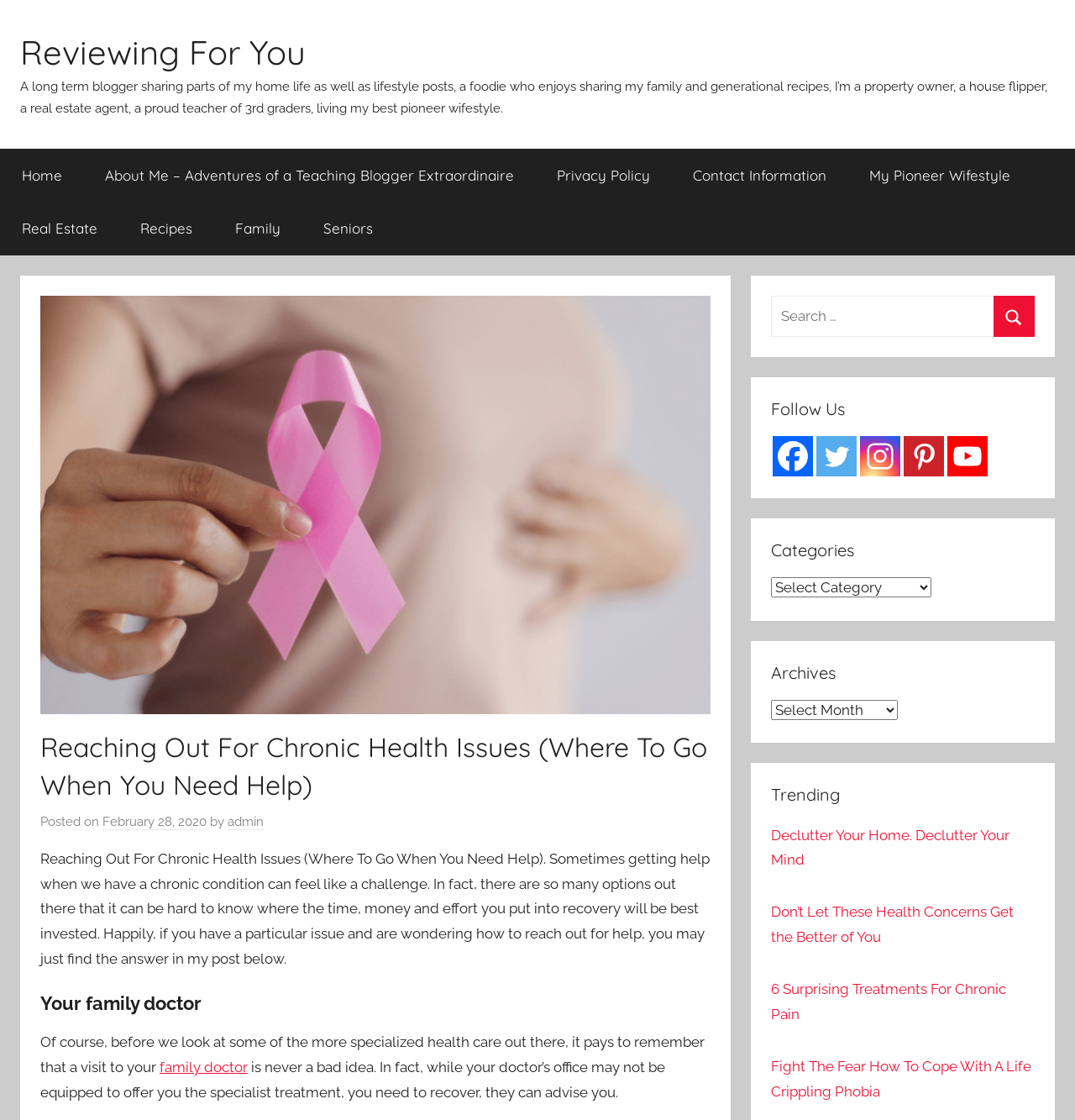What is the topic of the first trending article?
Please give a detailed and elaborate answer to the question based on the image.

The trending section lists several articles, and the first one is titled 'Declutter Your Home. Declutter Your Mind'.